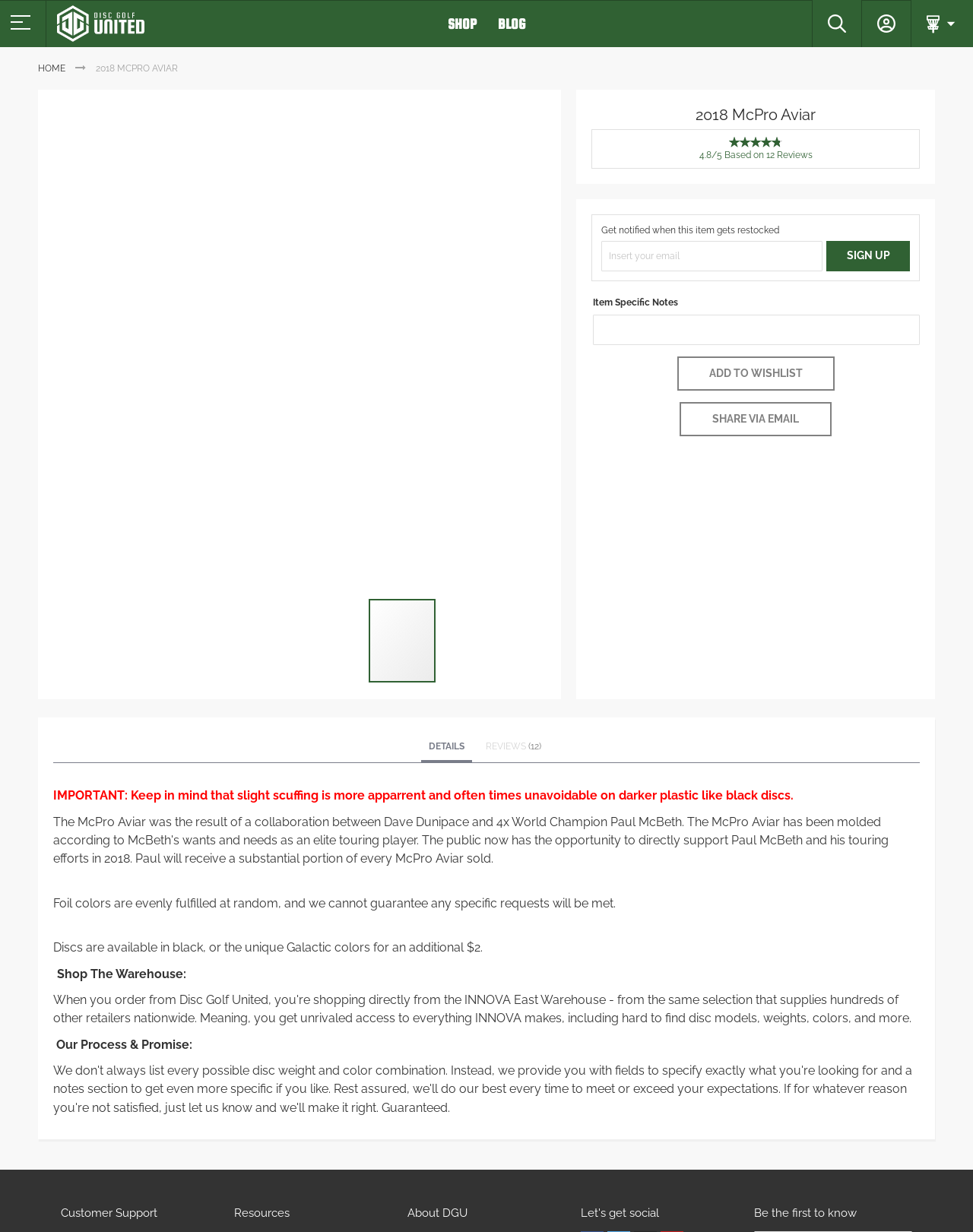Find the bounding box coordinates of the element I should click to carry out the following instruction: "Click on the 'ADD TO WISHLIST' link".

[0.696, 0.289, 0.857, 0.317]